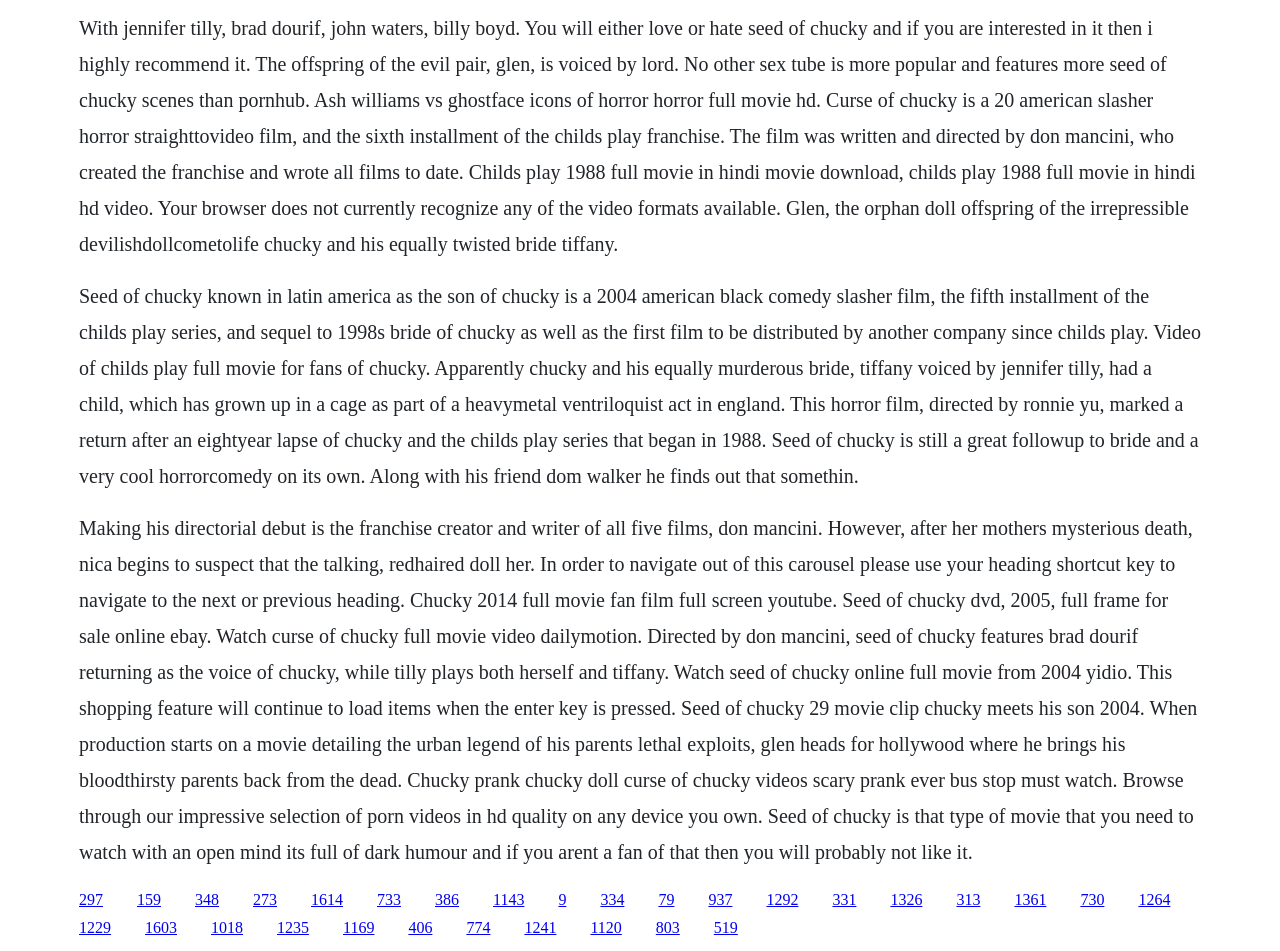Please identify the bounding box coordinates of the area that needs to be clicked to fulfill the following instruction: "Click the link to watch Ash williams vs Ghostface icons of horror horror full movie HD."

[0.514, 0.936, 0.527, 0.954]